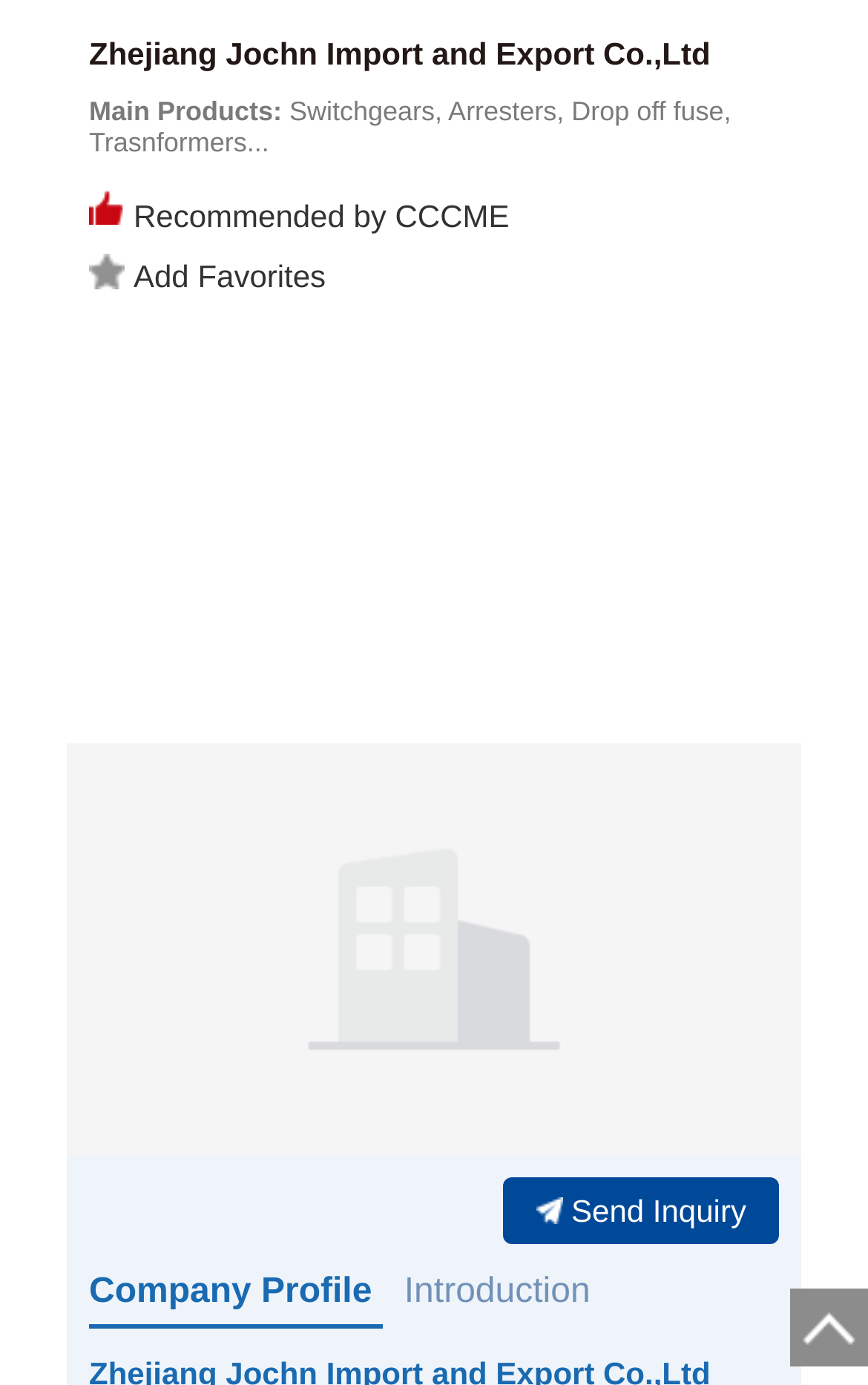Using the given description, provide the bounding box coordinates formatted as (top-left x, top-left y, bottom-right x, bottom-right y), with all values being floating point numbers between 0 and 1. Description: Send Inquiry

[0.579, 0.85, 0.897, 0.898]